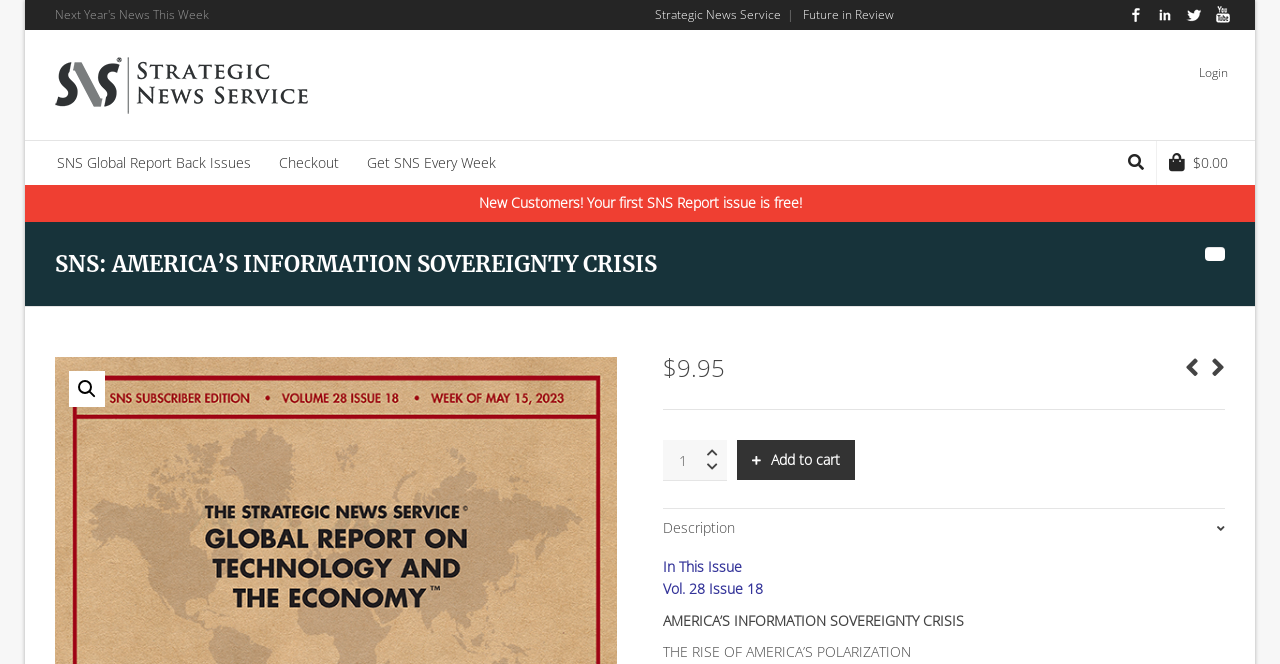Indicate the bounding box coordinates of the element that needs to be clicked to satisfy the following instruction: "View October 2016". The coordinates should be four float numbers between 0 and 1, i.e., [left, top, right, bottom].

None